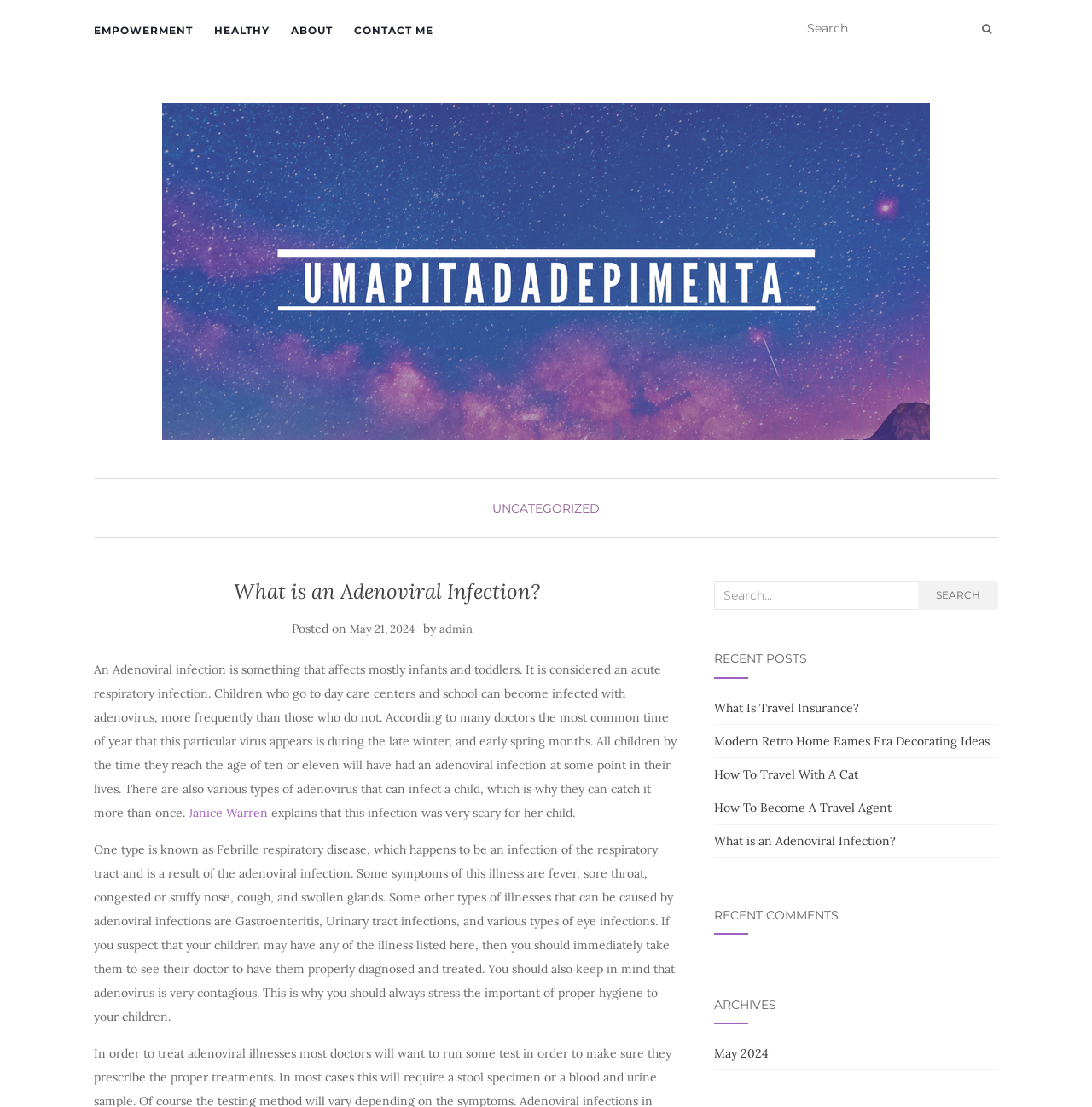Please provide a detailed answer to the question below by examining the image:
What is the name of the author who explains their experience with adenoviral infection?

The name of the author who explains their experience with adenoviral infection can be determined by looking at the link element with the text 'Janice Warren'. This link element is located within the paragraph that describes the author's experience with adenoviral infection.